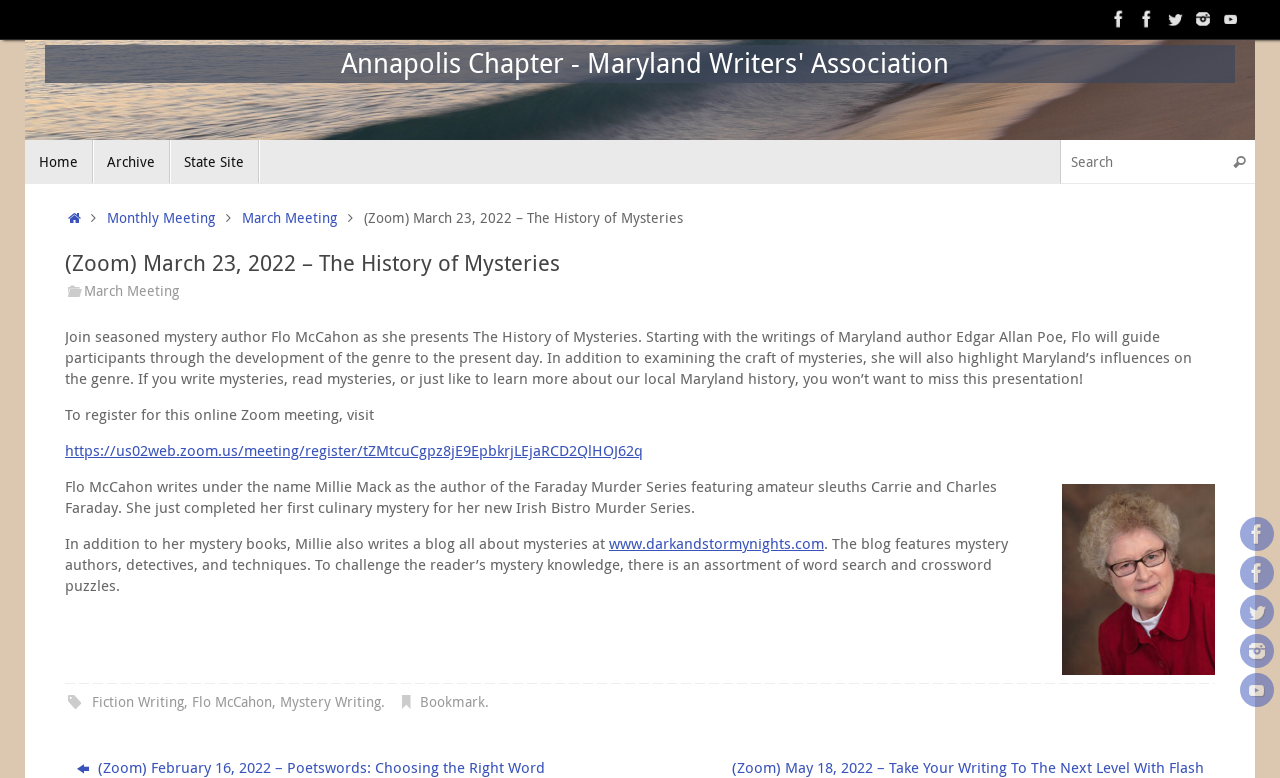Identify the bounding box coordinates for the region of the element that should be clicked to carry out the instruction: "Go to the Home page". The bounding box coordinates should be four float numbers between 0 and 1, i.e., [left, top, right, bottom].

[0.02, 0.18, 0.073, 0.236]